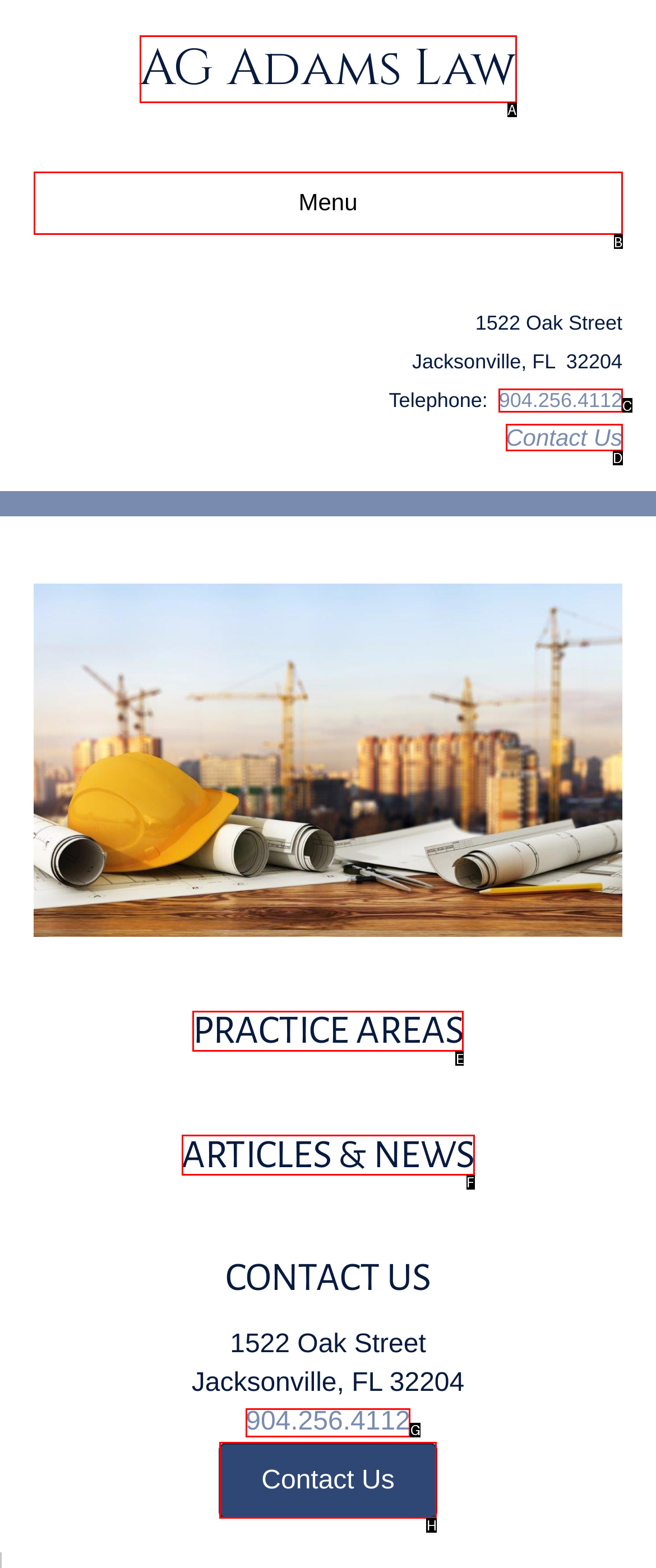Find the correct option to complete this instruction: Call the phone number. Reply with the corresponding letter.

C